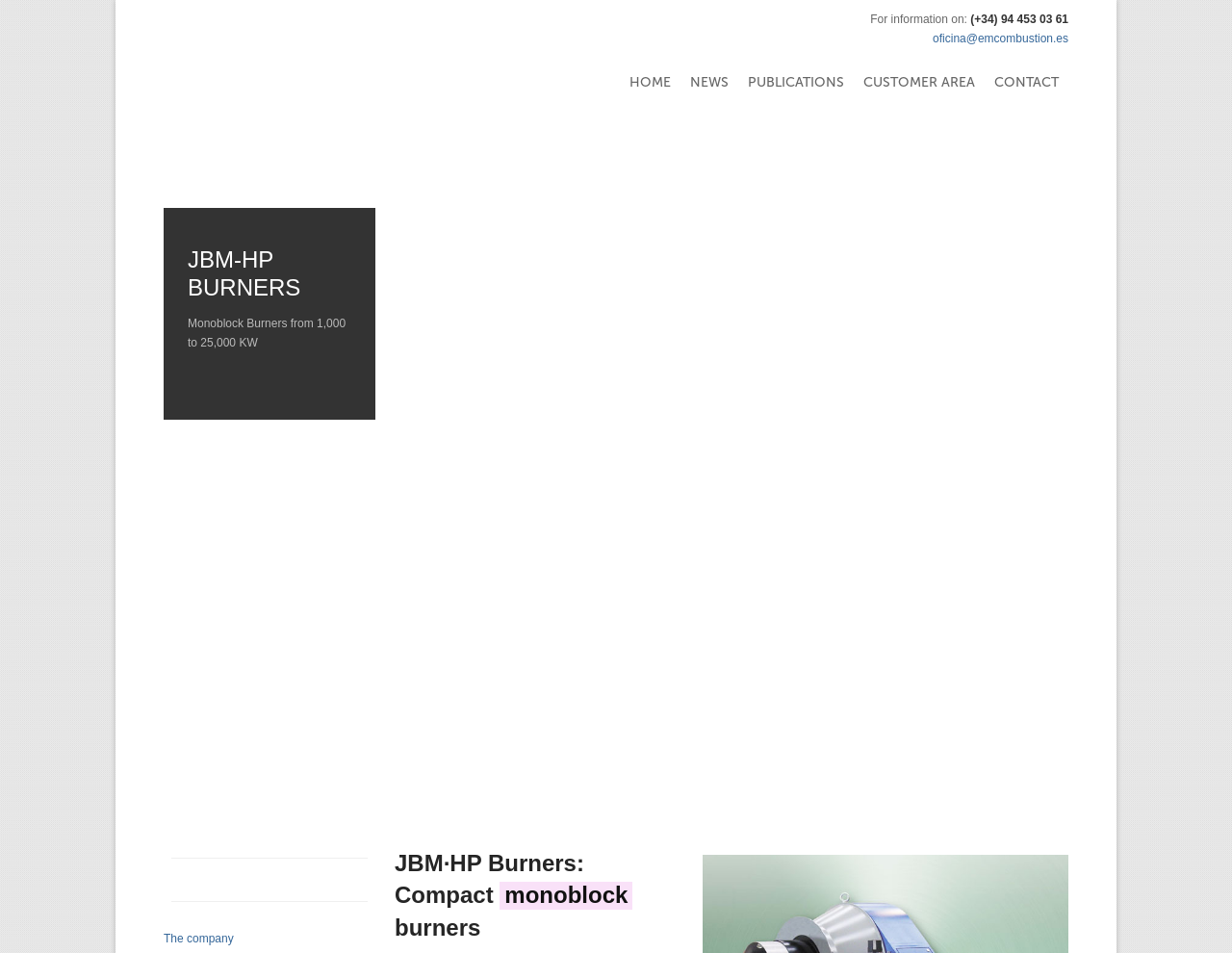Point out the bounding box coordinates of the section to click in order to follow this instruction: "learn about the company".

[0.133, 0.978, 0.19, 0.992]